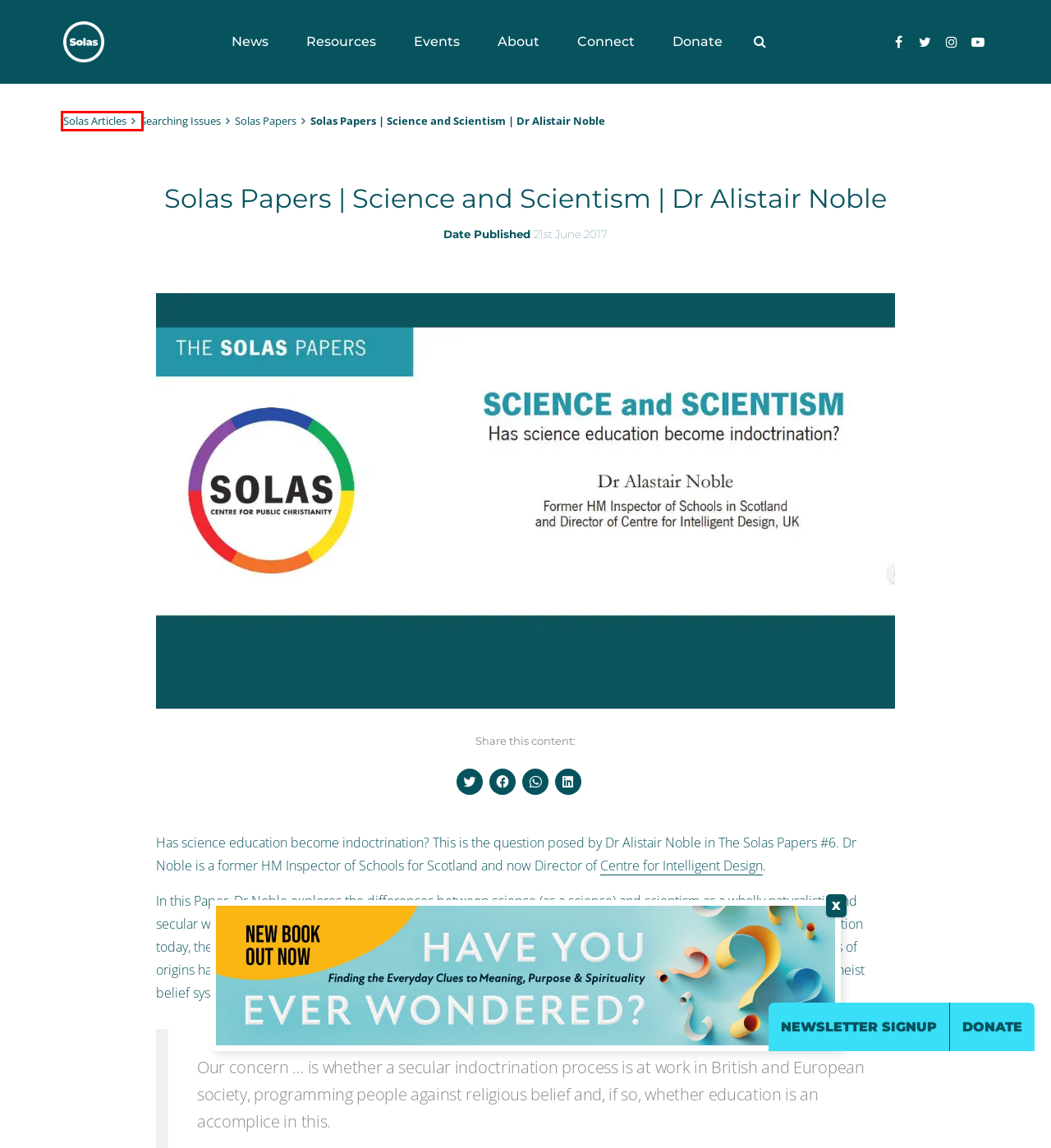Review the screenshot of a webpage which includes a red bounding box around an element. Select the description that best fits the new webpage once the element in the bounding box is clicked. Here are the candidates:
A. Insight Newsletter – crm.solas-cpc.org
B. Solas – Persuasively communicating Christ into today's culture
C. Solas Articles – Solas
D. Donate to Solas – Solas
E. Connect with Solas – Solas
F. Solas News – Solas
G. Solas Papers – Solas
H. Searching Issues – Solas

C